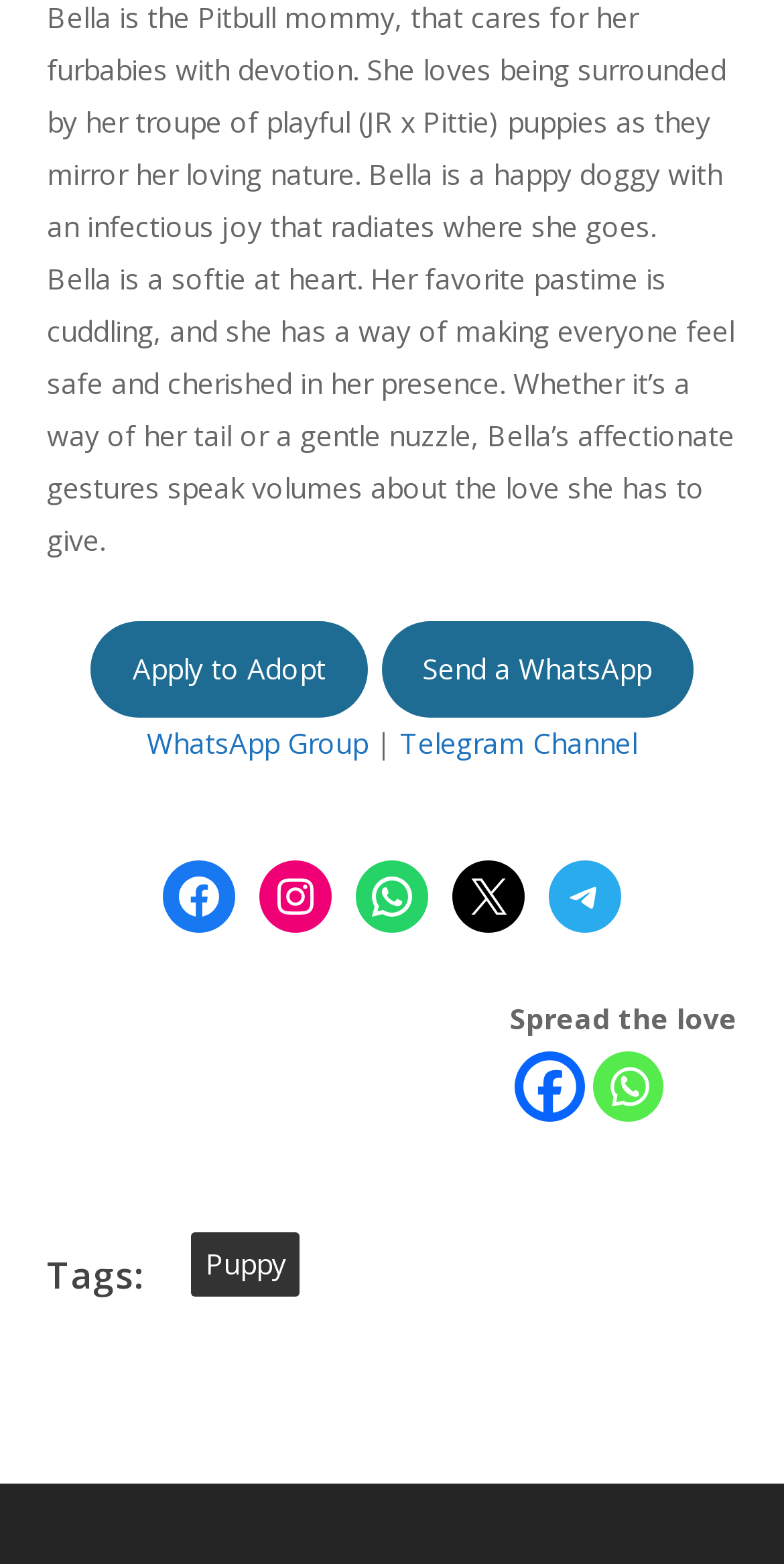Specify the bounding box coordinates of the region I need to click to perform the following instruction: "Apply to adopt Bella". The coordinates must be four float numbers in the range of 0 to 1, i.e., [left, top, right, bottom].

[0.116, 0.397, 0.468, 0.459]